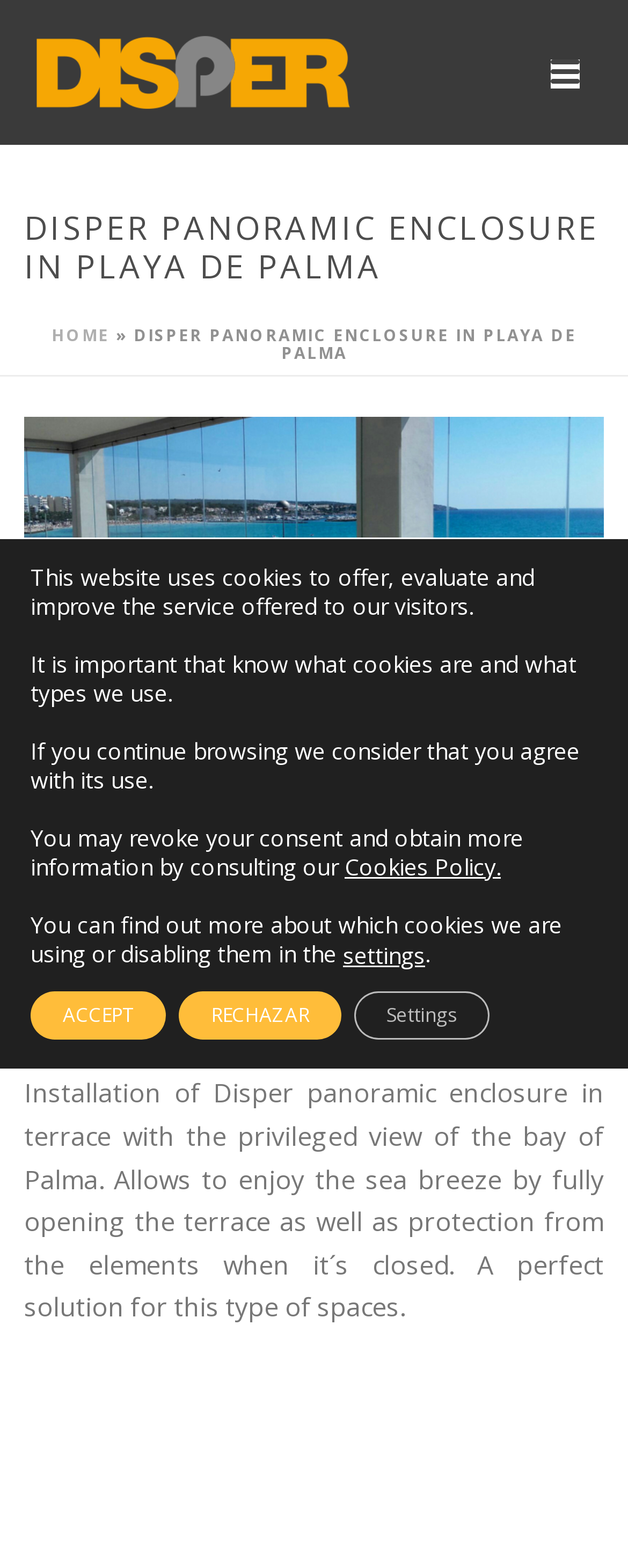Identify the bounding box coordinates of the clickable section necessary to follow the following instruction: "Click the Print link". The coordinates should be presented as four float numbers from 0 to 1, i.e., [left, top, right, bottom].

[0.254, 0.628, 0.346, 0.652]